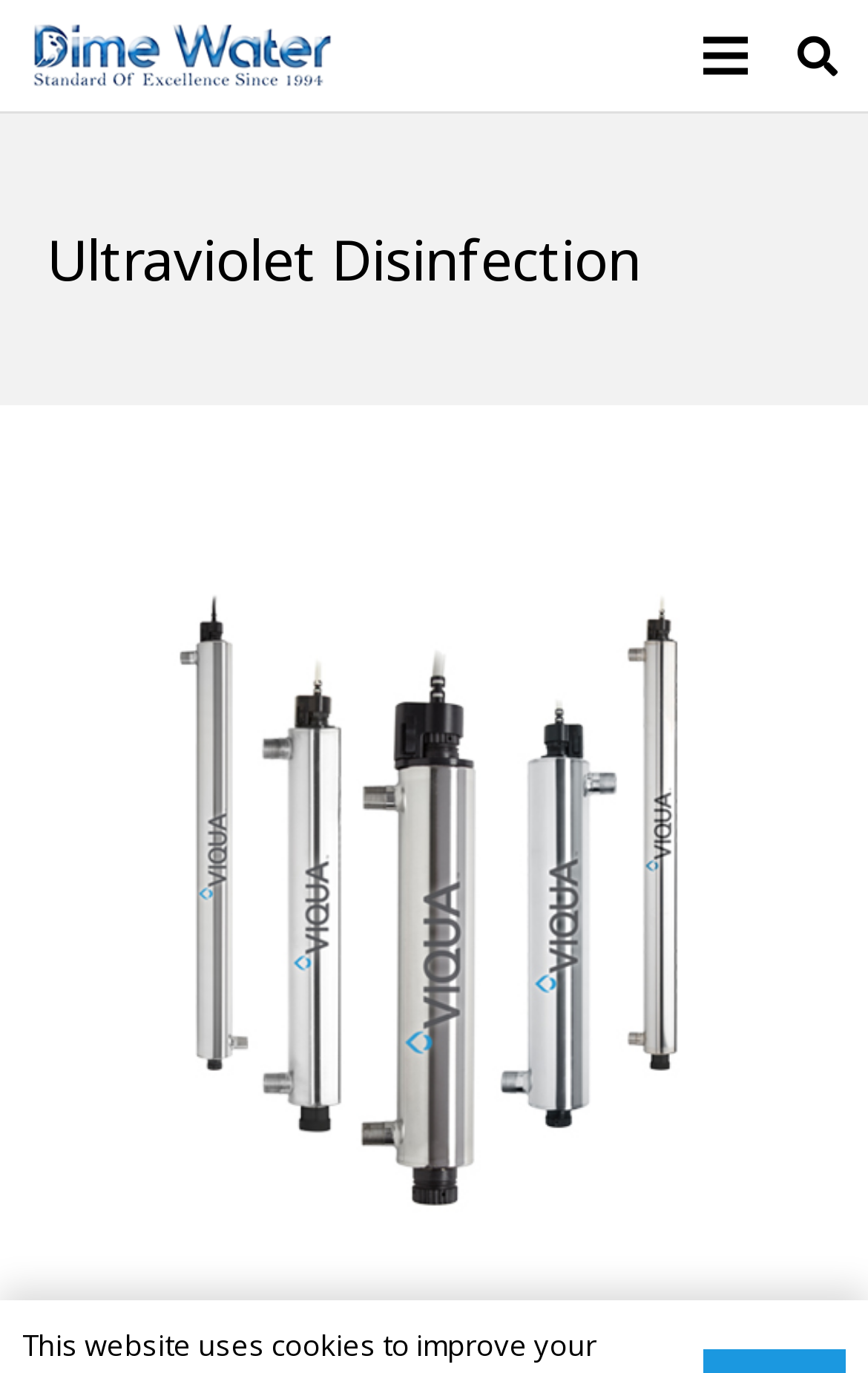Based on the description "aria-label="Search"", find the bounding box of the specified UI element.

[0.891, 0.0, 0.993, 0.081]